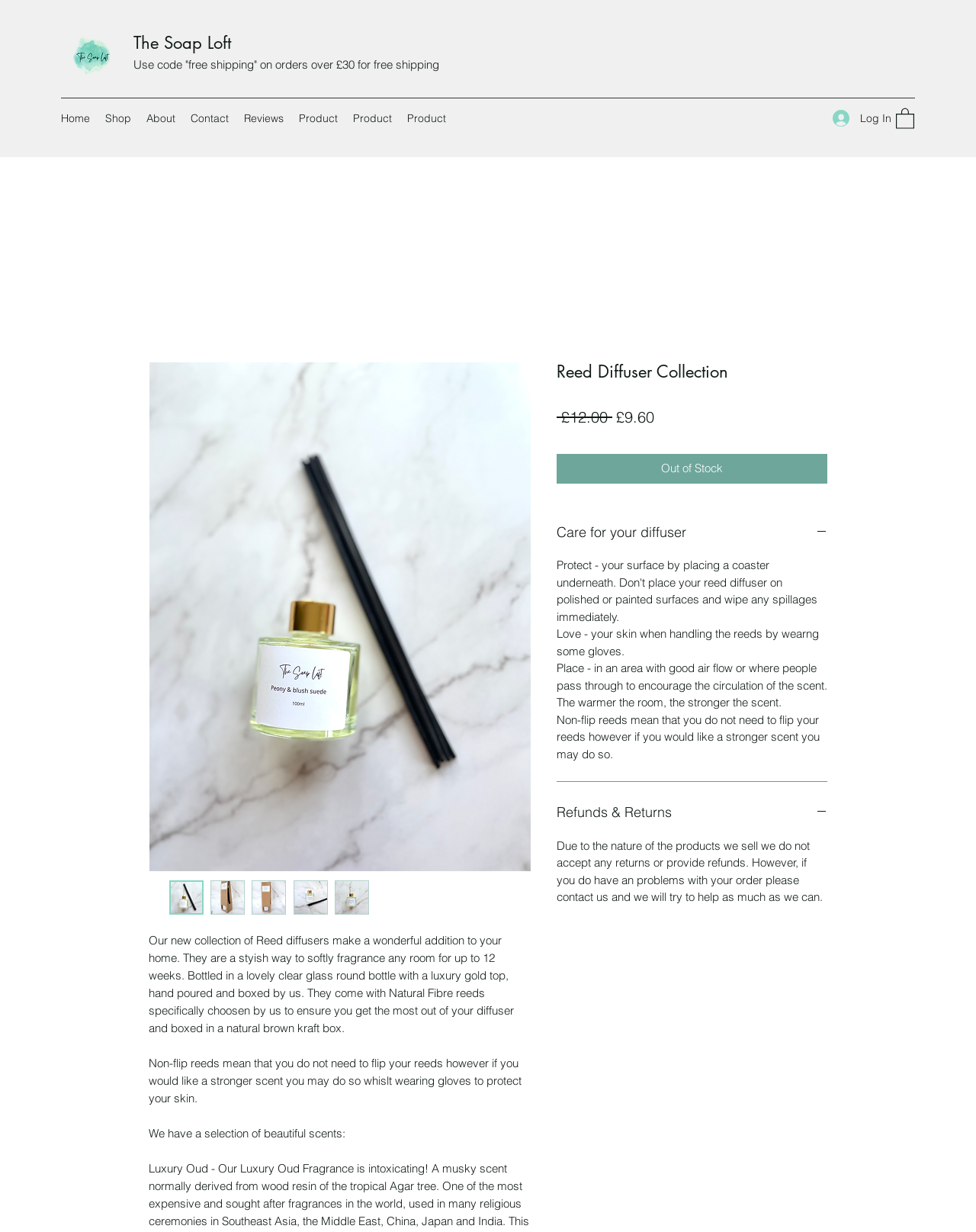What is the material of the diffuser bottle?
Answer the question with a single word or phrase derived from the image.

Clear glass